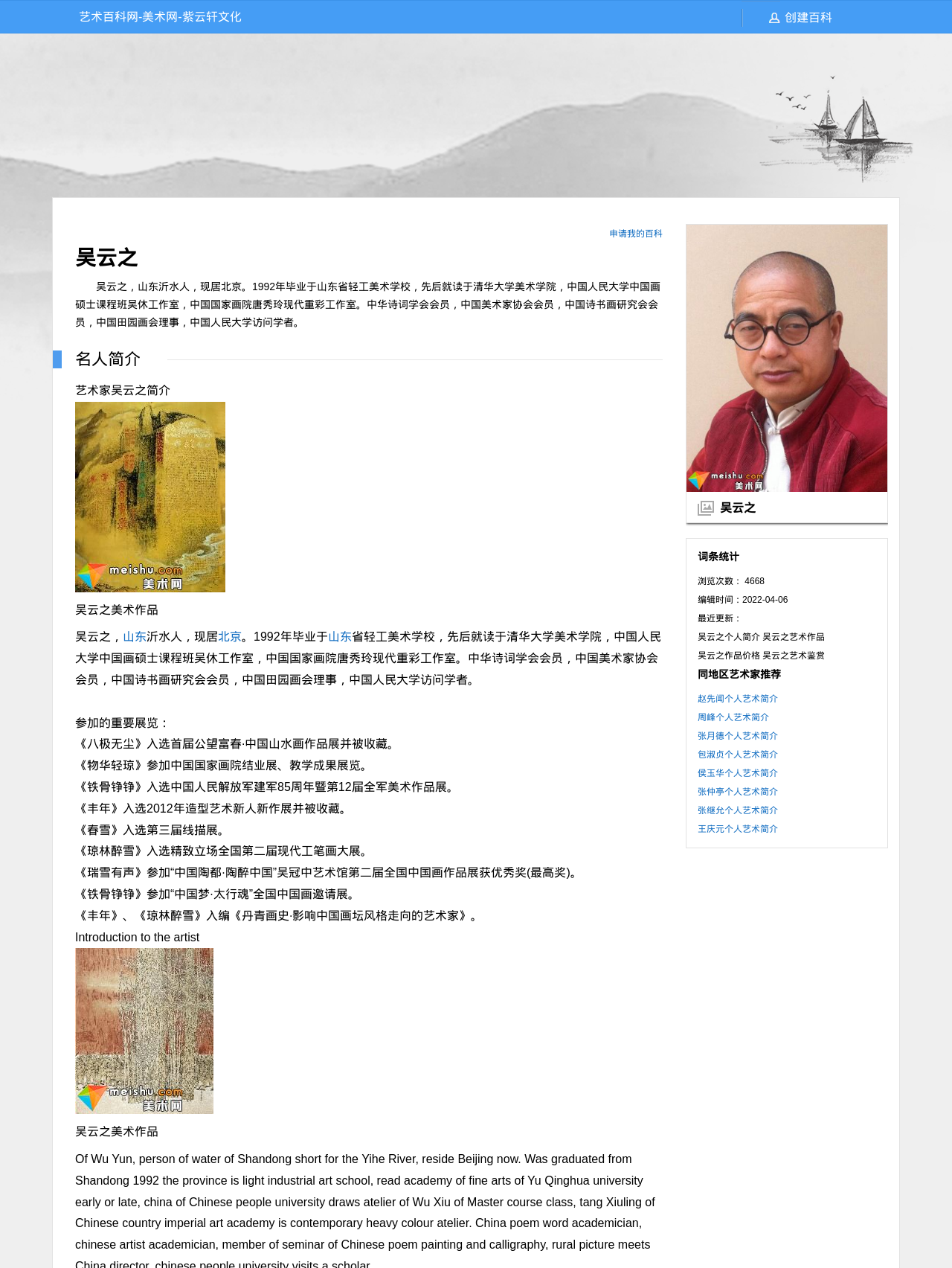Give a full account of the webpage's elements and their arrangement.

This webpage is about the artist 吴云之 (Wu Yunzhi). At the top of the page, there is a link to "艺术百科网-美术网-紫云轩文化" (Art Encyclopedia Network - Art Net - Purple Cloud Cultural) and a link to "创建百科" (Create Encyclopedia). Below these links, there is a large image of the artist, taking up most of the width of the page.

To the right of the image, there is a description list with two sections. The first section has a term "词条统计" (Entry Statistics) and details about the page views, edit time, and recent updates. The second section has a term "同地区艺术家推荐" (Recommended Artists from the Same Region) and lists several links to other artists' profiles.

Below the image and description list, there is a heading "吴云之" (Wu Yunzhi) and a brief introduction to the artist, including their birthplace, current residence, education, and affiliations. This introduction is followed by a series of links to related topics, such as "山东" (Shandong) and "北京" (Beijing).

The page then lists the artist's notable exhibitions and achievements, including several paintings that were selected for various exhibitions and awards. Each exhibition is described in a few sentences, with the title of the painting, the name of the exhibition, and any awards or recognition received.

Throughout the page, there are several images of the artist's paintings, as well as links to other related pages and resources. At the bottom of the page, there is a section titled "Introduction to the artist" and another image of the artist's work.